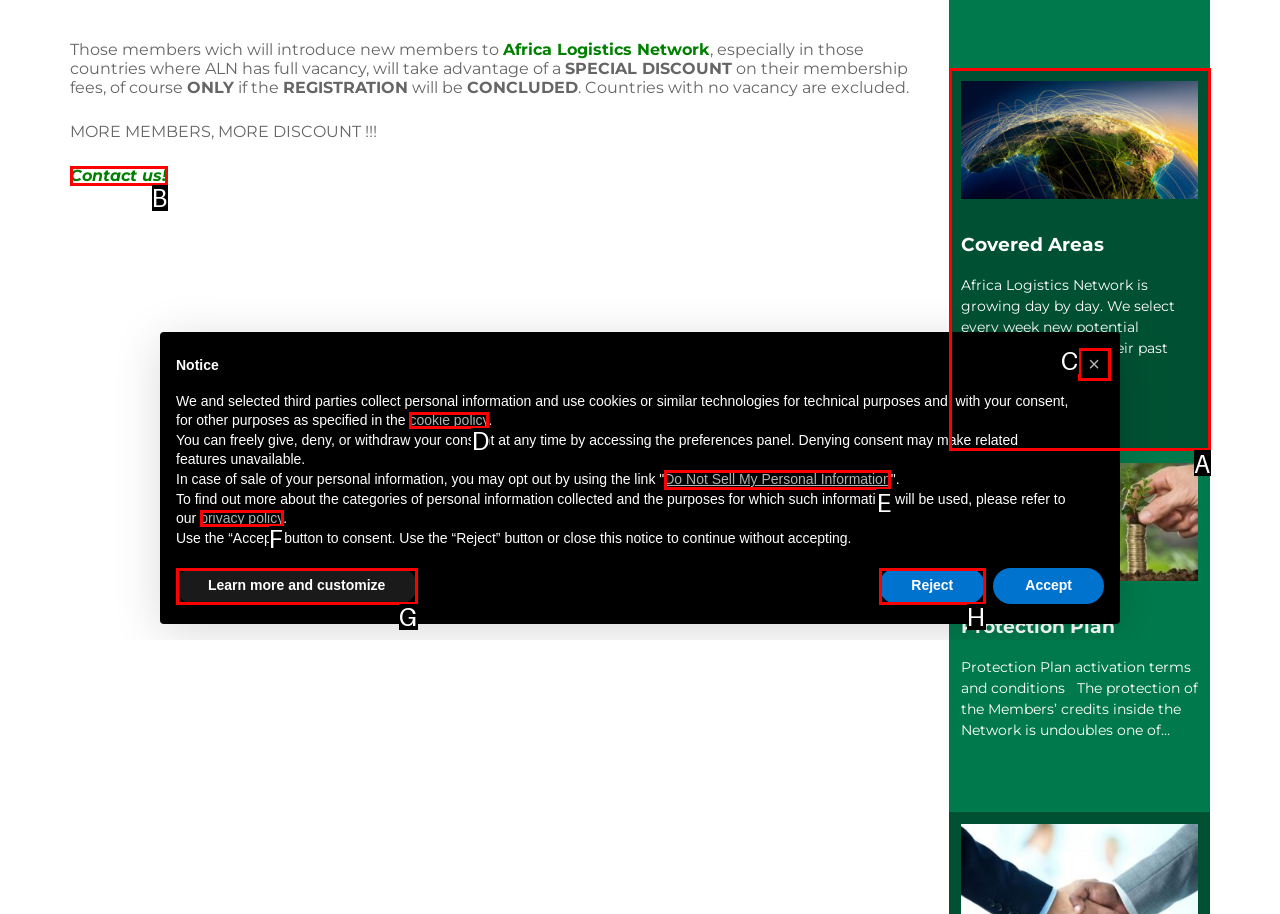Match the element description to one of the options: Learn more and customize
Respond with the corresponding option's letter.

G